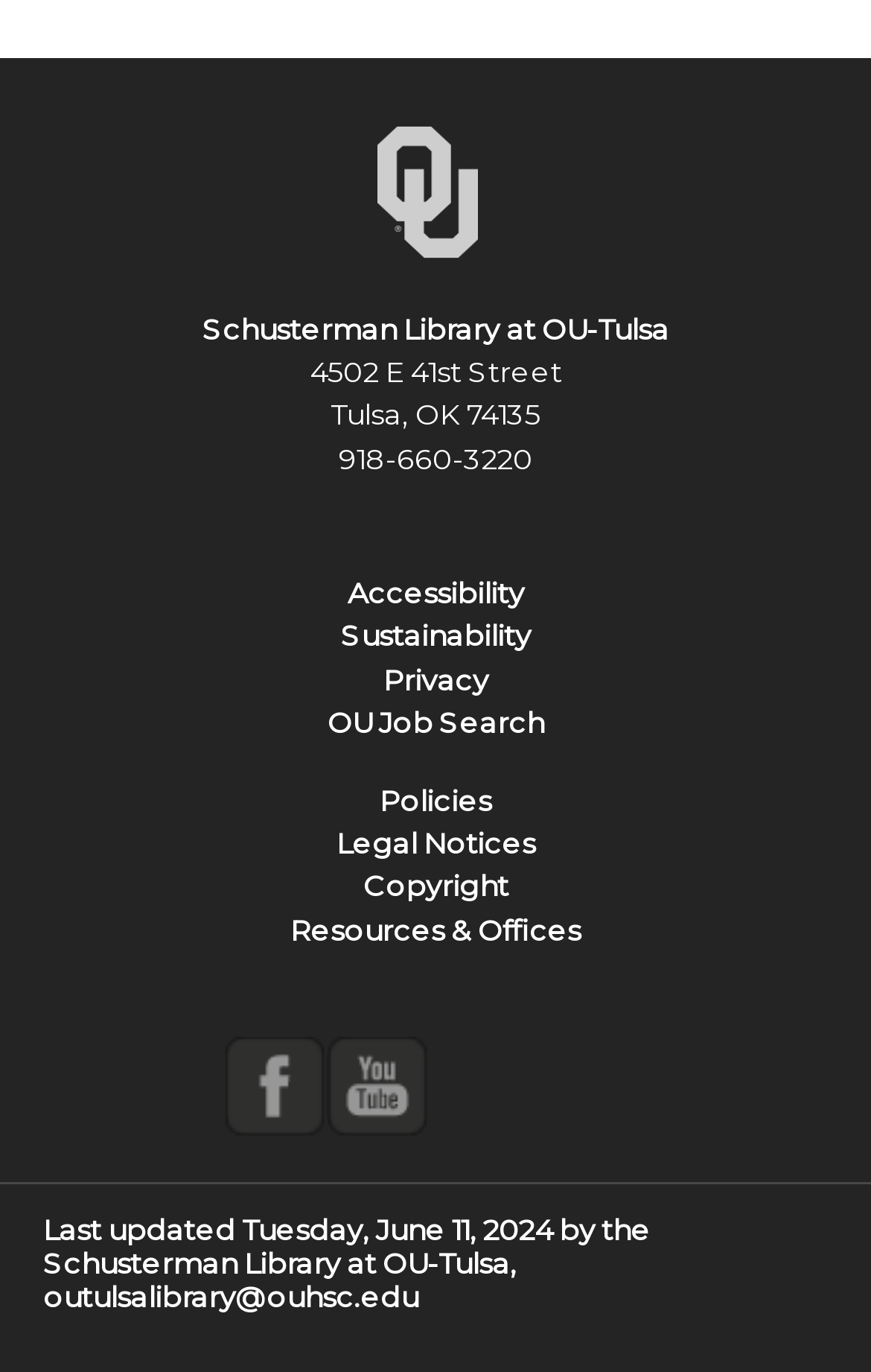Please identify the bounding box coordinates of the clickable area that will fulfill the following instruction: "Check Accessibility". The coordinates should be in the format of four float numbers between 0 and 1, i.e., [left, top, right, bottom].

[0.399, 0.421, 0.601, 0.445]